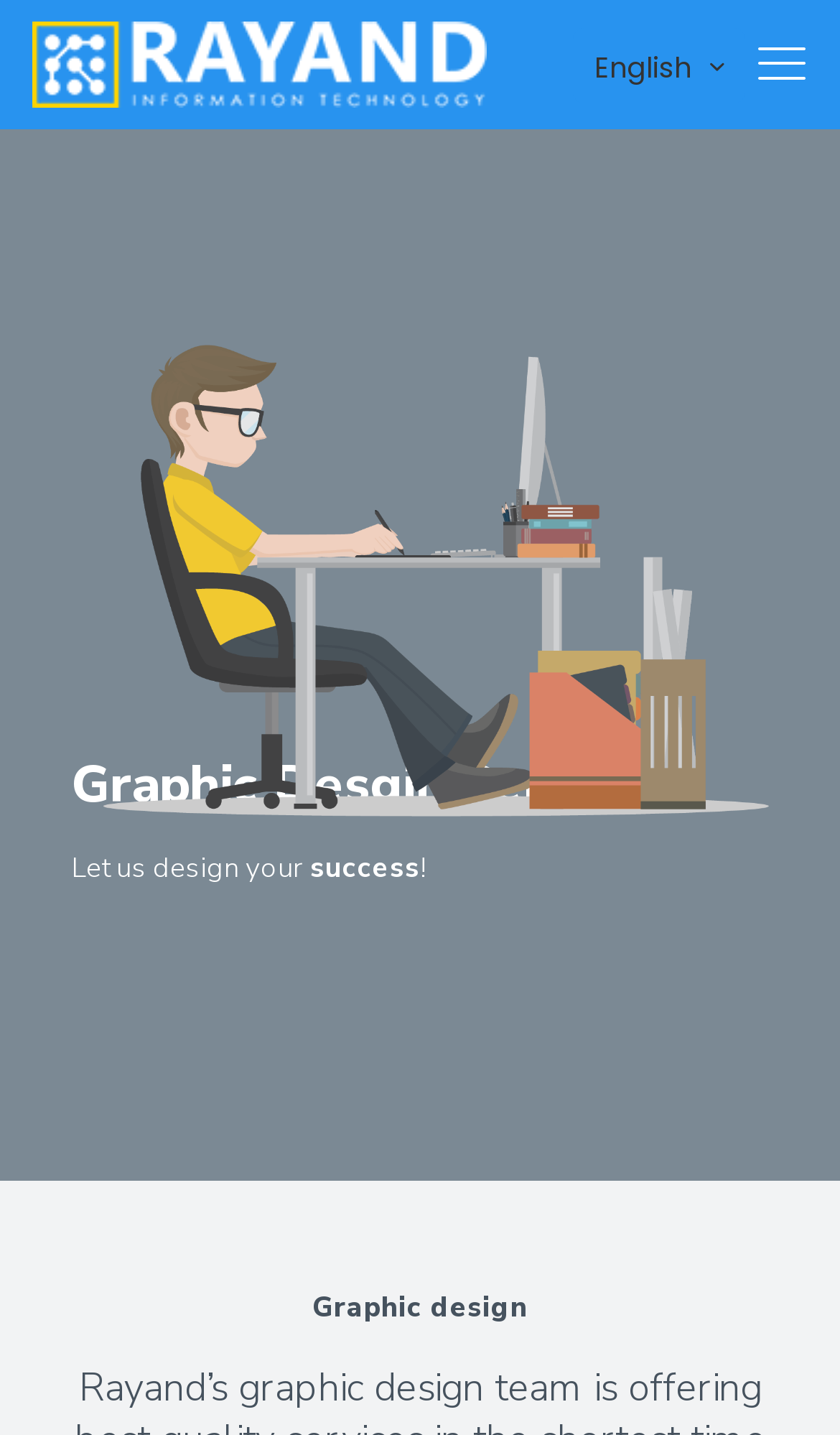What is the language of the webpage?
Give a single word or phrase answer based on the content of the image.

English